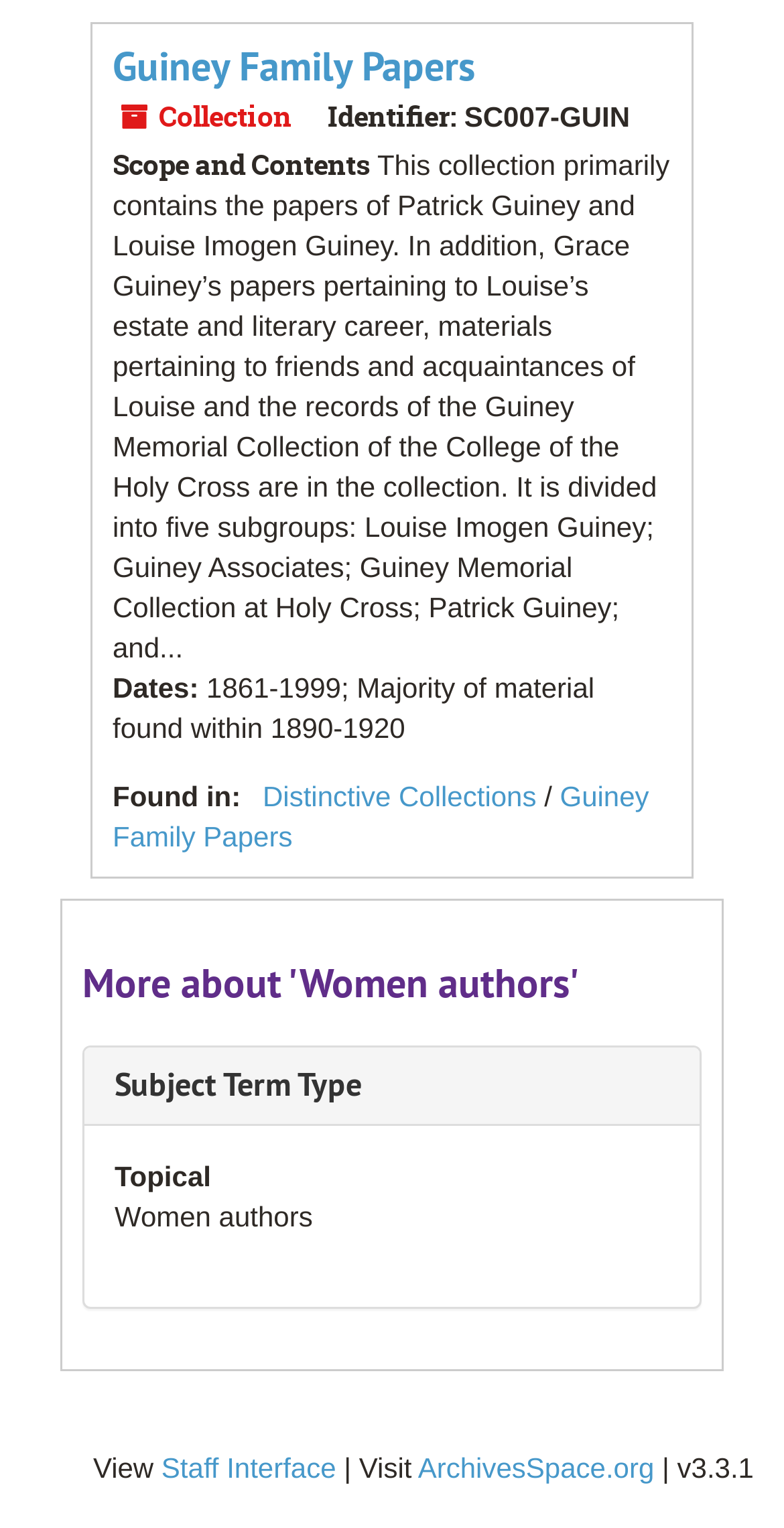Please find the bounding box coordinates (top-left x, top-left y, bottom-right x, bottom-right y) in the screenshot for the UI element described as follows: Guiney Family Papers

[0.144, 0.511, 0.828, 0.558]